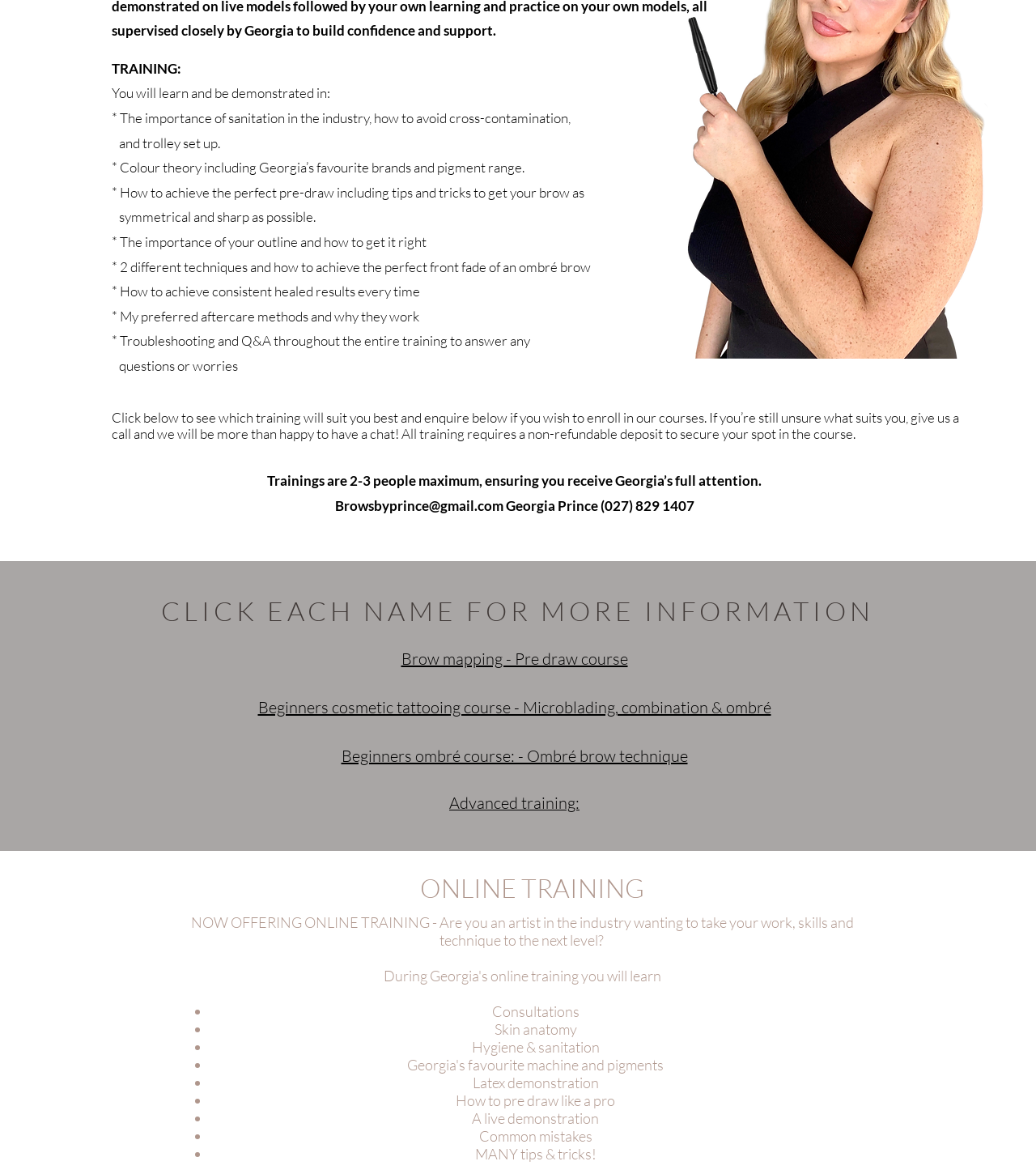Identify the bounding box coordinates for the UI element mentioned here: "Name Origins". Provide the coordinates as four float values between 0 and 1, i.e., [left, top, right, bottom].

None